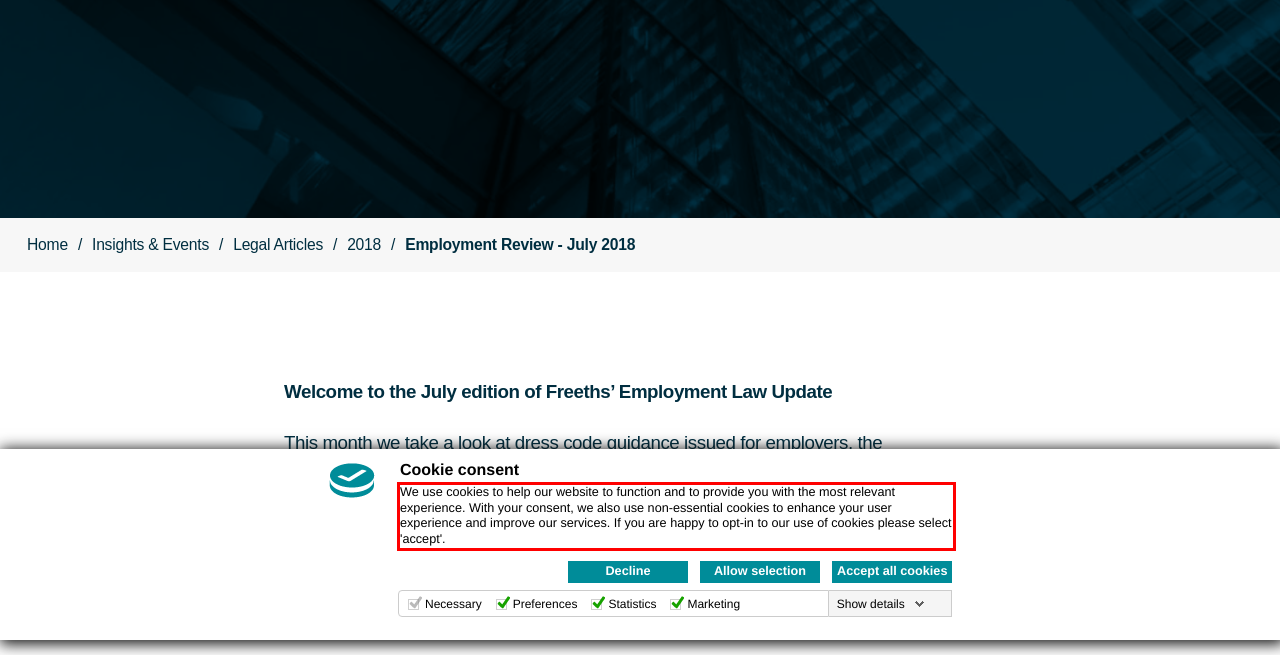Examine the webpage screenshot and use OCR to recognize and output the text within the red bounding box.

We use cookies to help our website to function and to provide you with the most relevant experience. With your consent, we also use non-essential cookies to enhance your user experience and improve our services. If you are happy to opt-in to our use of cookies please select 'accept'.